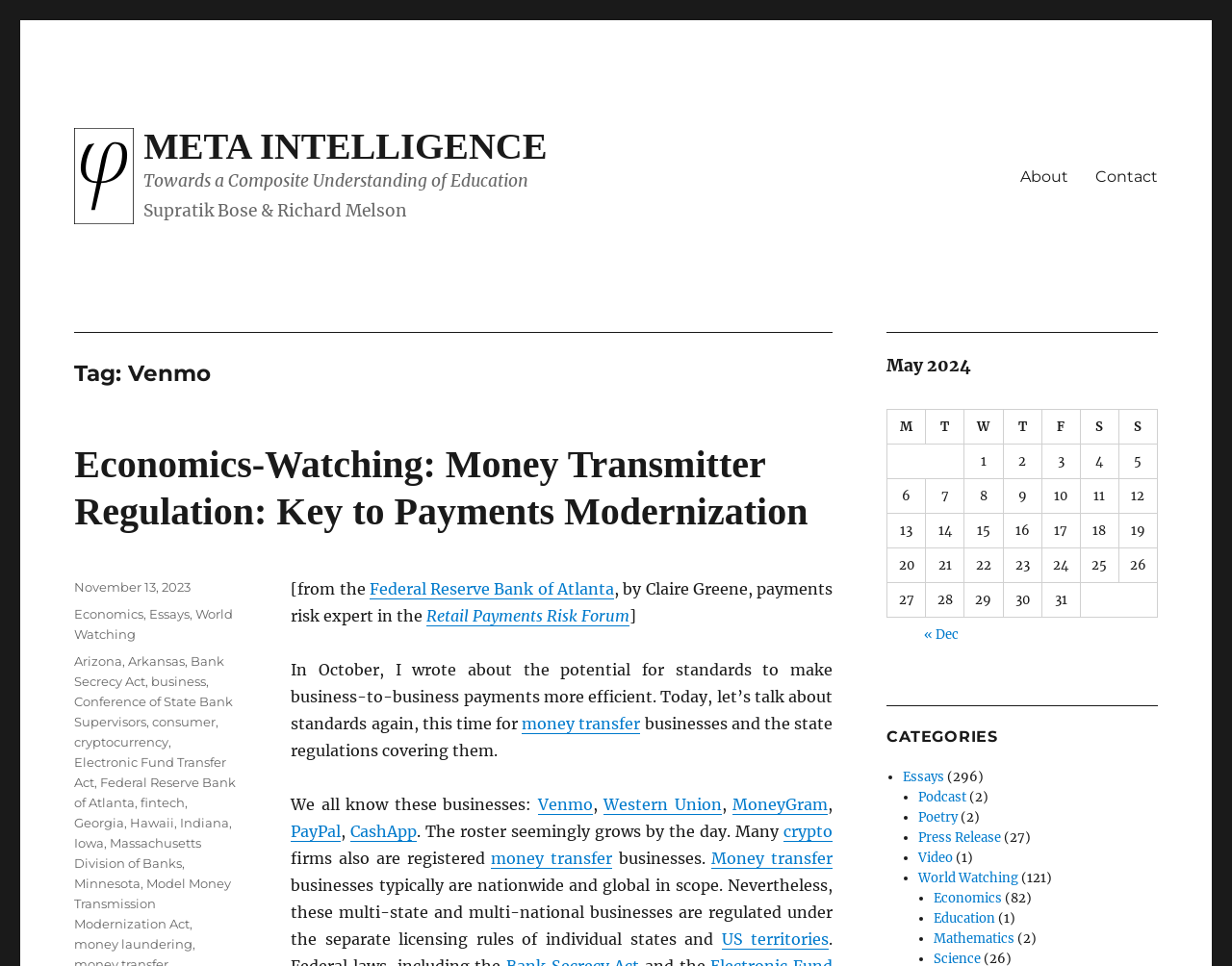Please answer the following question using a single word or phrase: 
What is the name of the author of the article?

Claire Greene